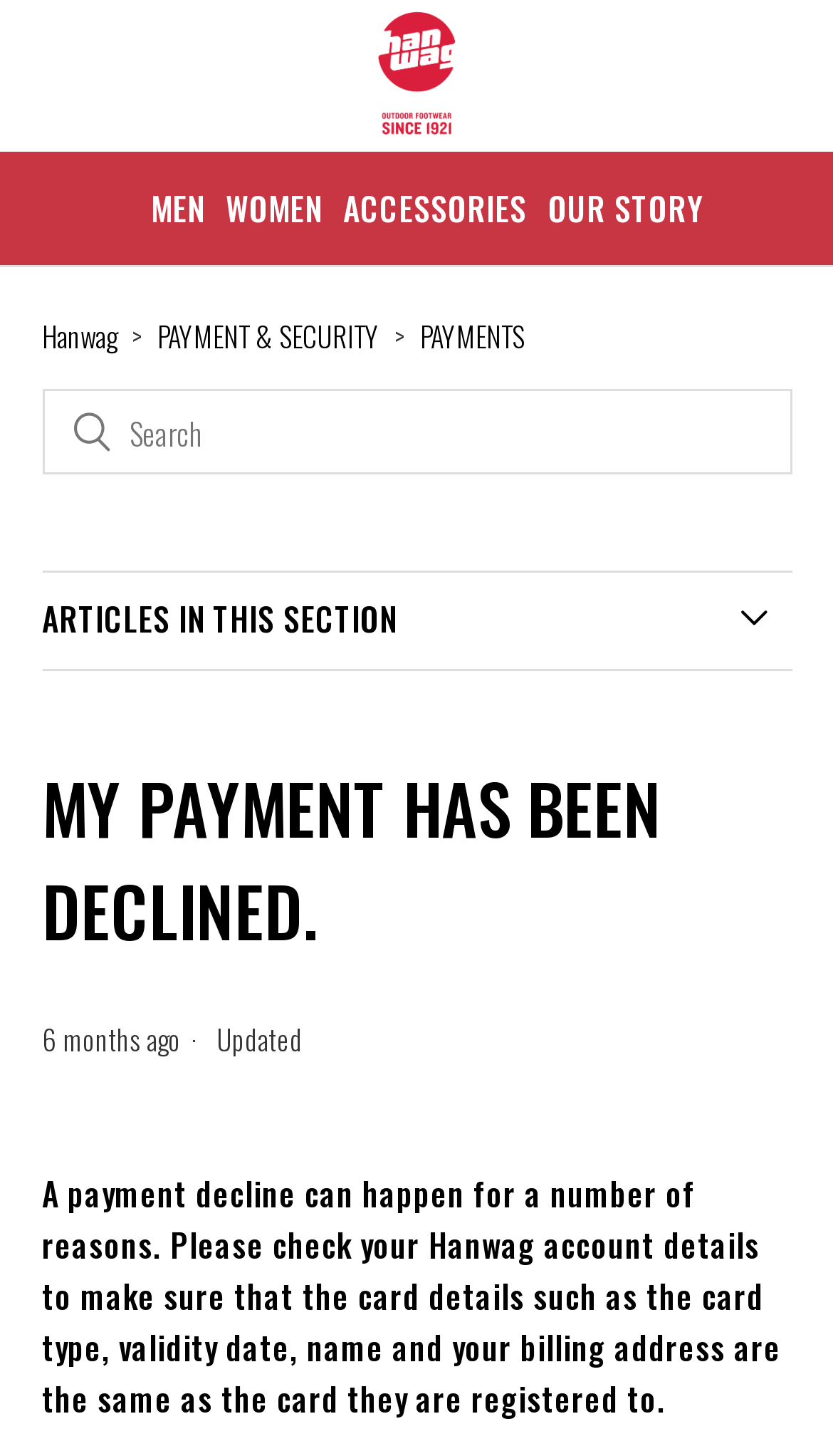What is the current section of the webpage?
Give a one-word or short-phrase answer derived from the screenshot.

PAYMENT & SECURITY